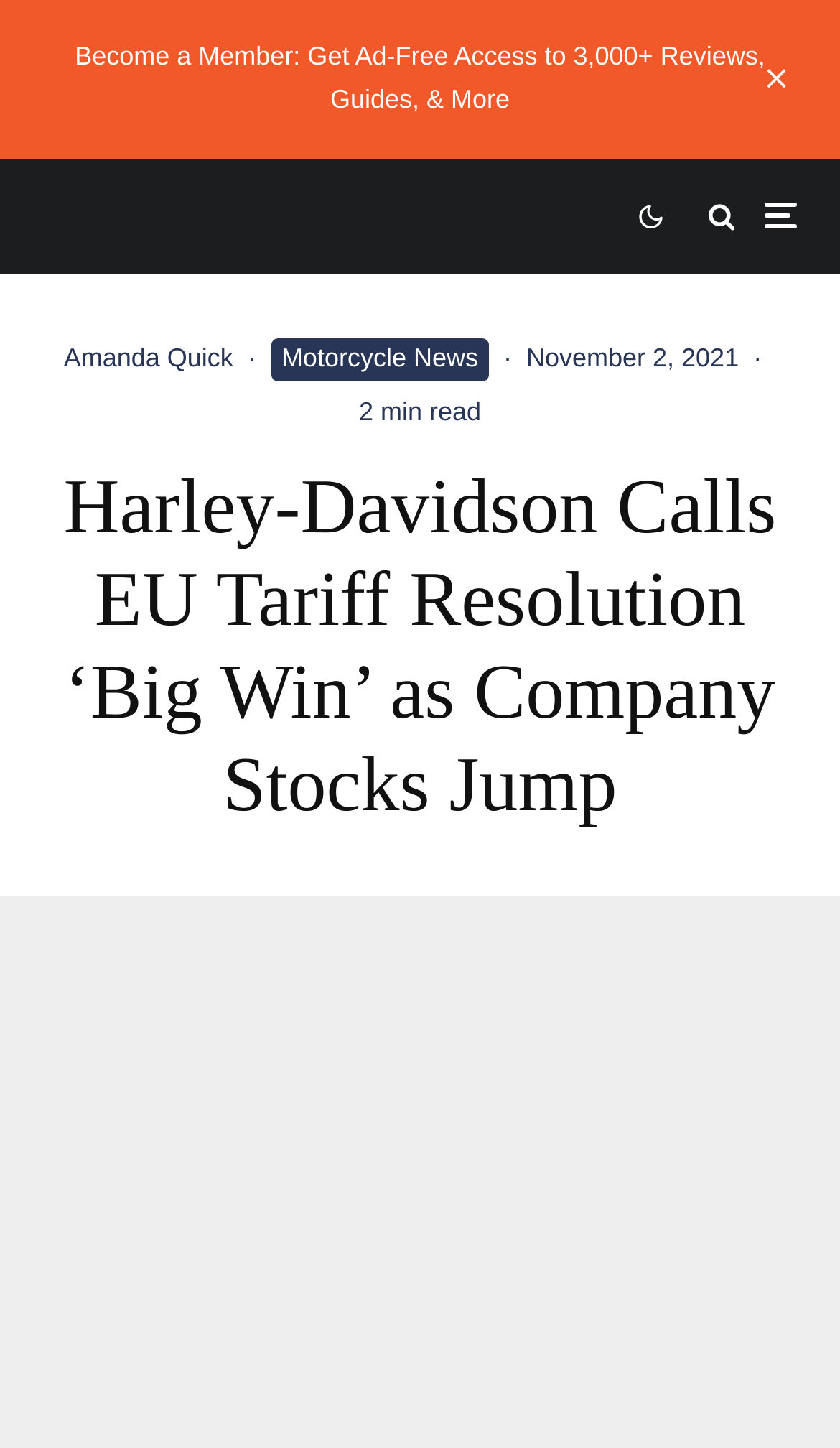Give a detailed explanation of the elements present on the webpage.

The webpage appears to be a news article about Harley-Davidson's response to the EU tariff resolution. At the top of the page, there are several links, including "Become a Member: Get Ad-Free Access to 3,000+ Reviews, Guides, & More" on the left side, and three social media links on the right side, represented by icons. 

Below these links, there is a section with the author's name, "Amanda Quick", followed by a category label "Motorcycle News" and a timestamp "November 2, 2021". The article's title, "Harley-Davidson Calls EU Tariff Resolution ‘Big Win’ as Company Stocks Jump", is a prominent heading that spans almost the entire width of the page. 

The article's content is not explicitly described in the accessibility tree, but based on the meta description, it likely discusses the outcome of the 232 Tariff Dispute between the EU and US governments and its impact on Harley-Davidson's stocks.